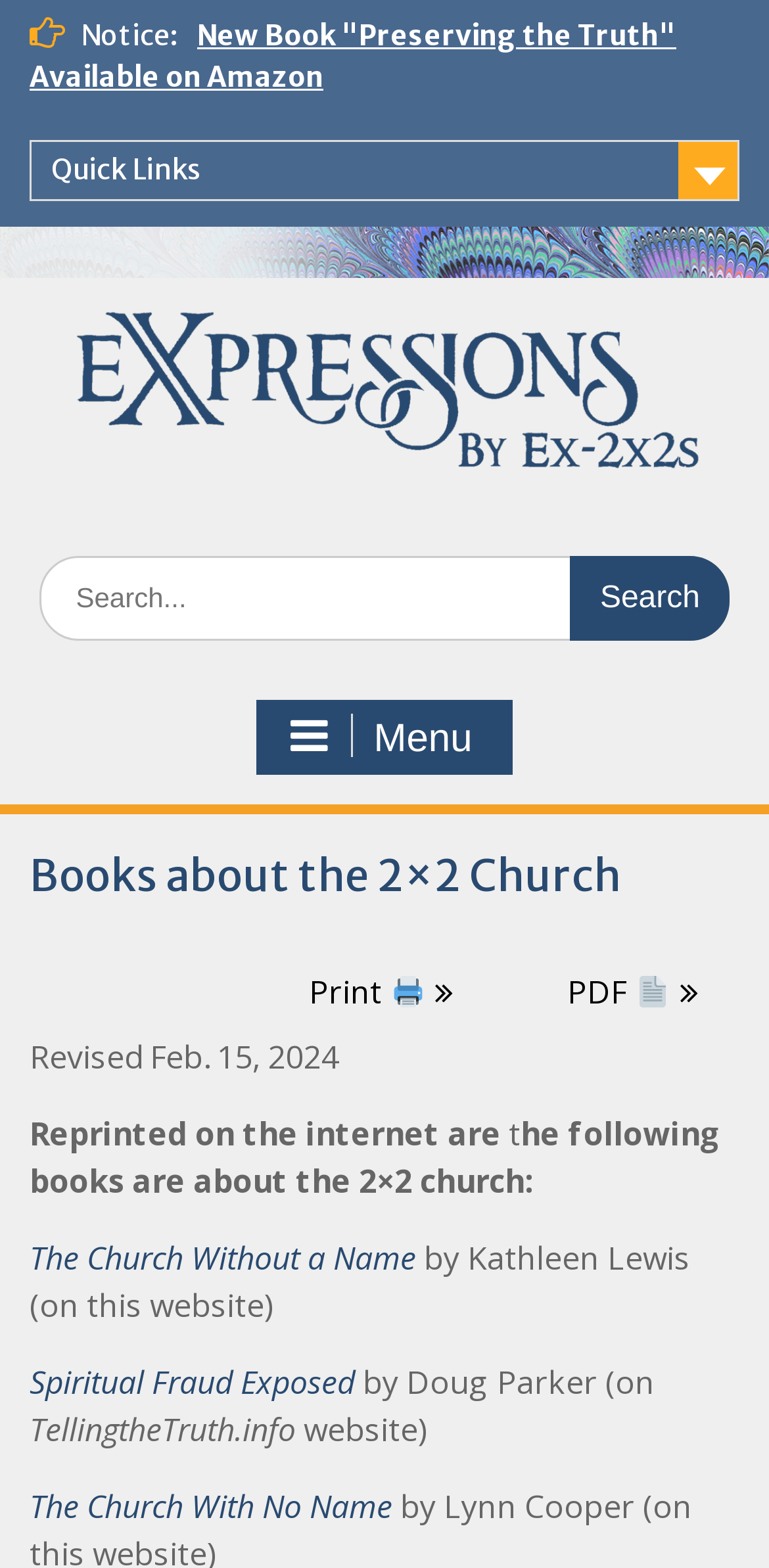How many search boxes are available on the webpage?
Answer with a single word or phrase, using the screenshot for reference.

1